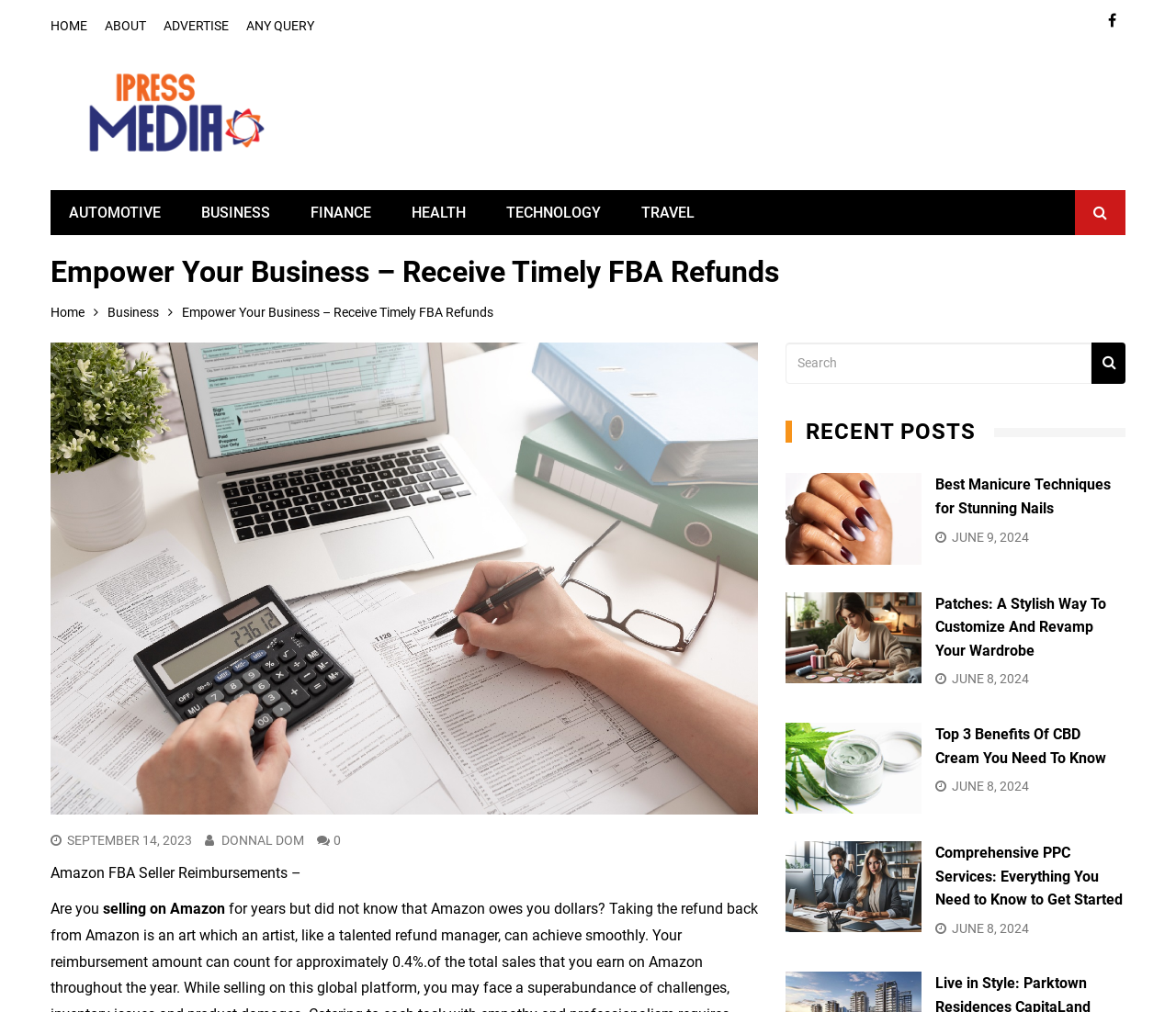What is the topic of the first blog post?
Based on the screenshot, answer the question with a single word or phrase.

Manicure techniques